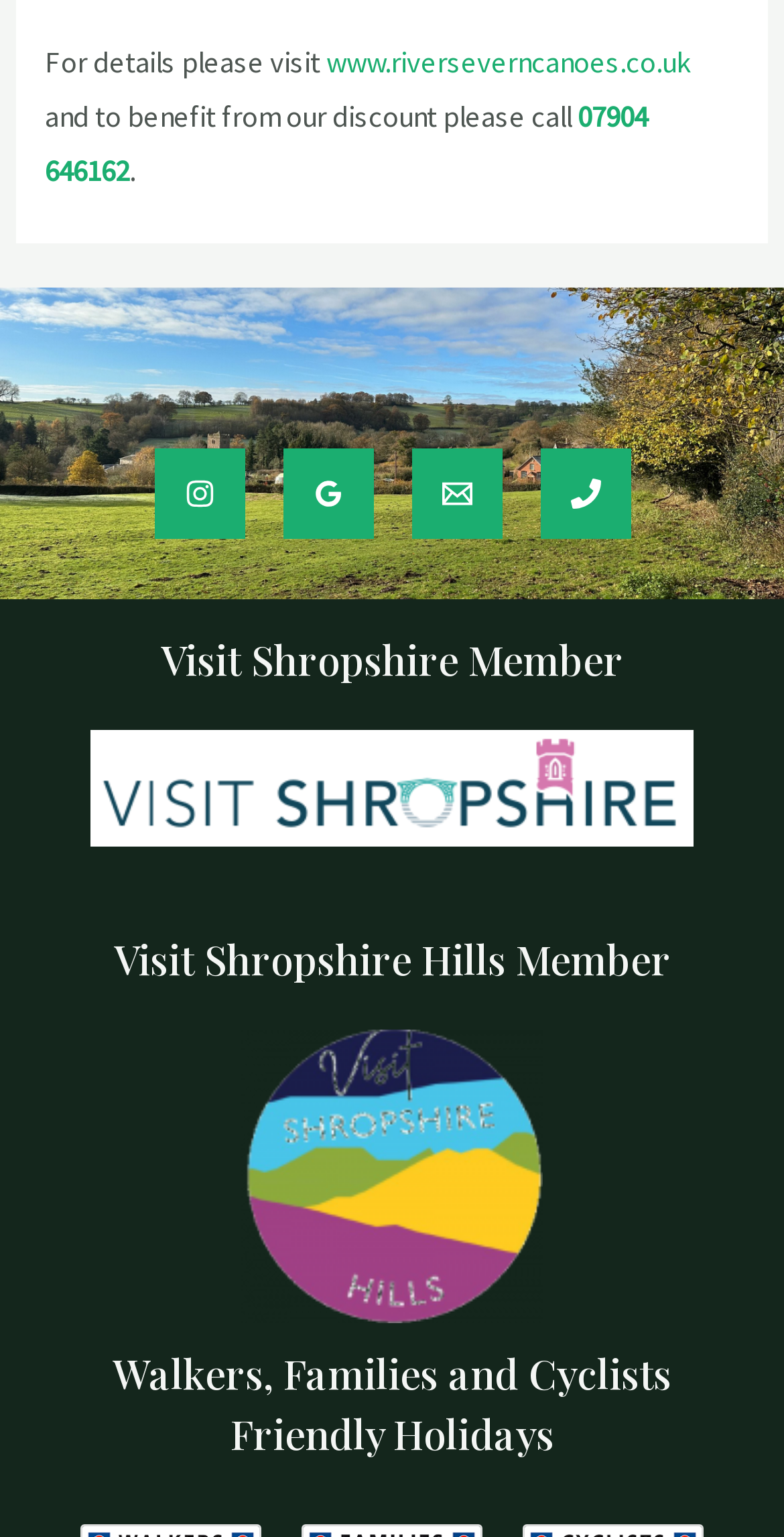How many columns of links are there?
Refer to the image and respond with a one-word or short-phrase answer.

1